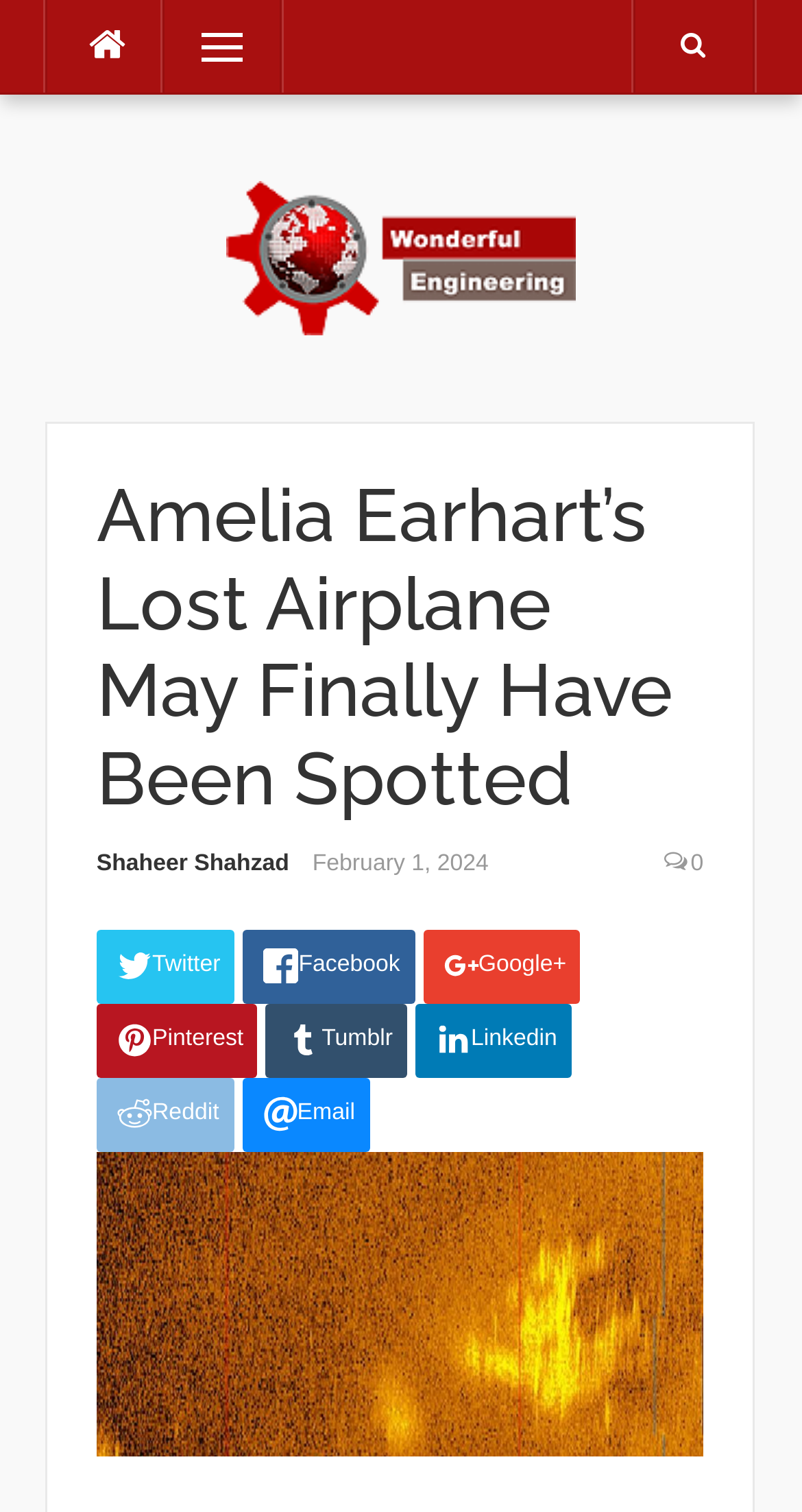What social media platforms are available for sharing?
Please answer using one word or phrase, based on the screenshot.

Twitter, Facebook, Google+, Pinterest, Tumblr, Linkedin, Reddit, Email